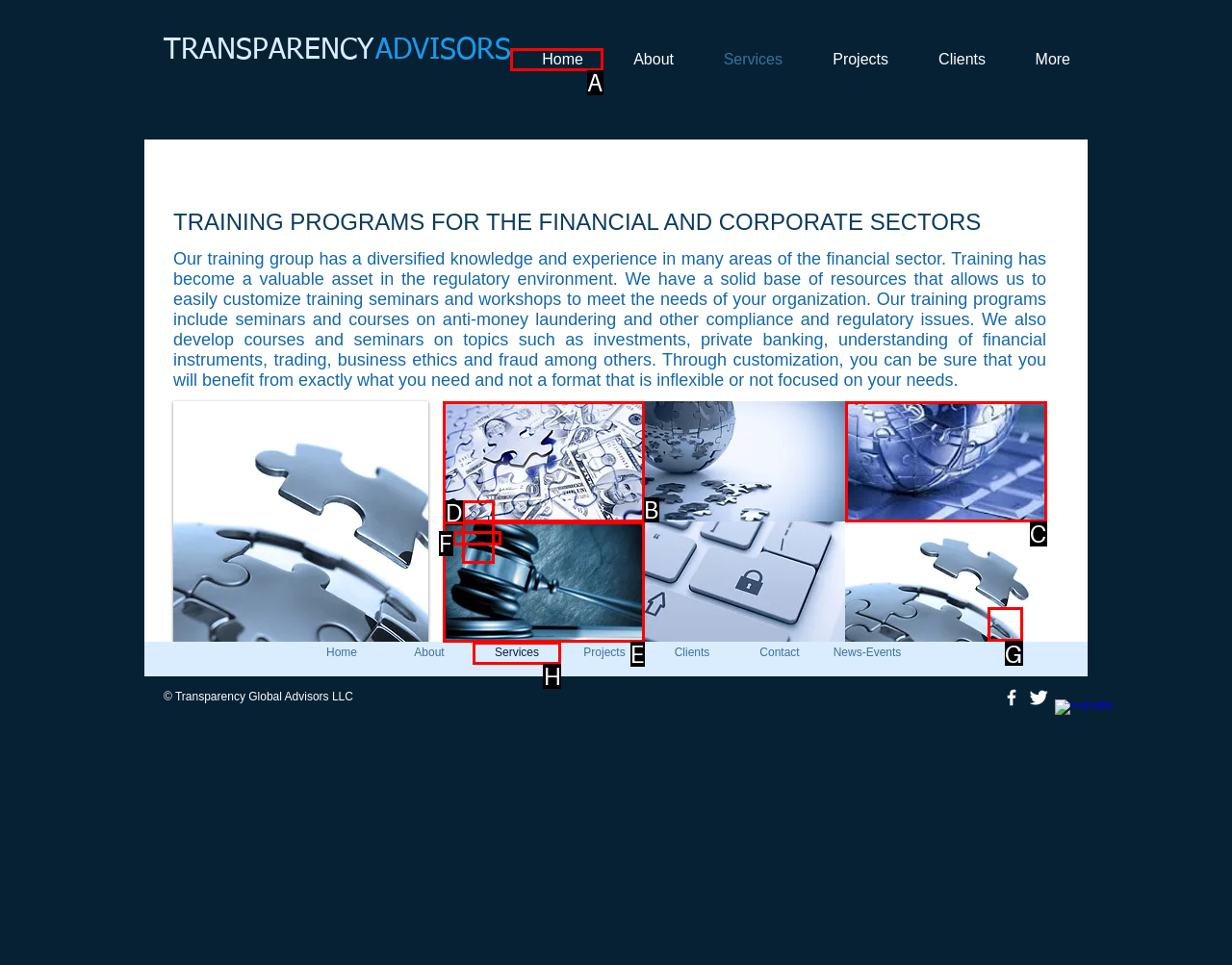Determine which UI element you should click to perform the task: Play the video
Provide the letter of the correct option from the given choices directly.

G